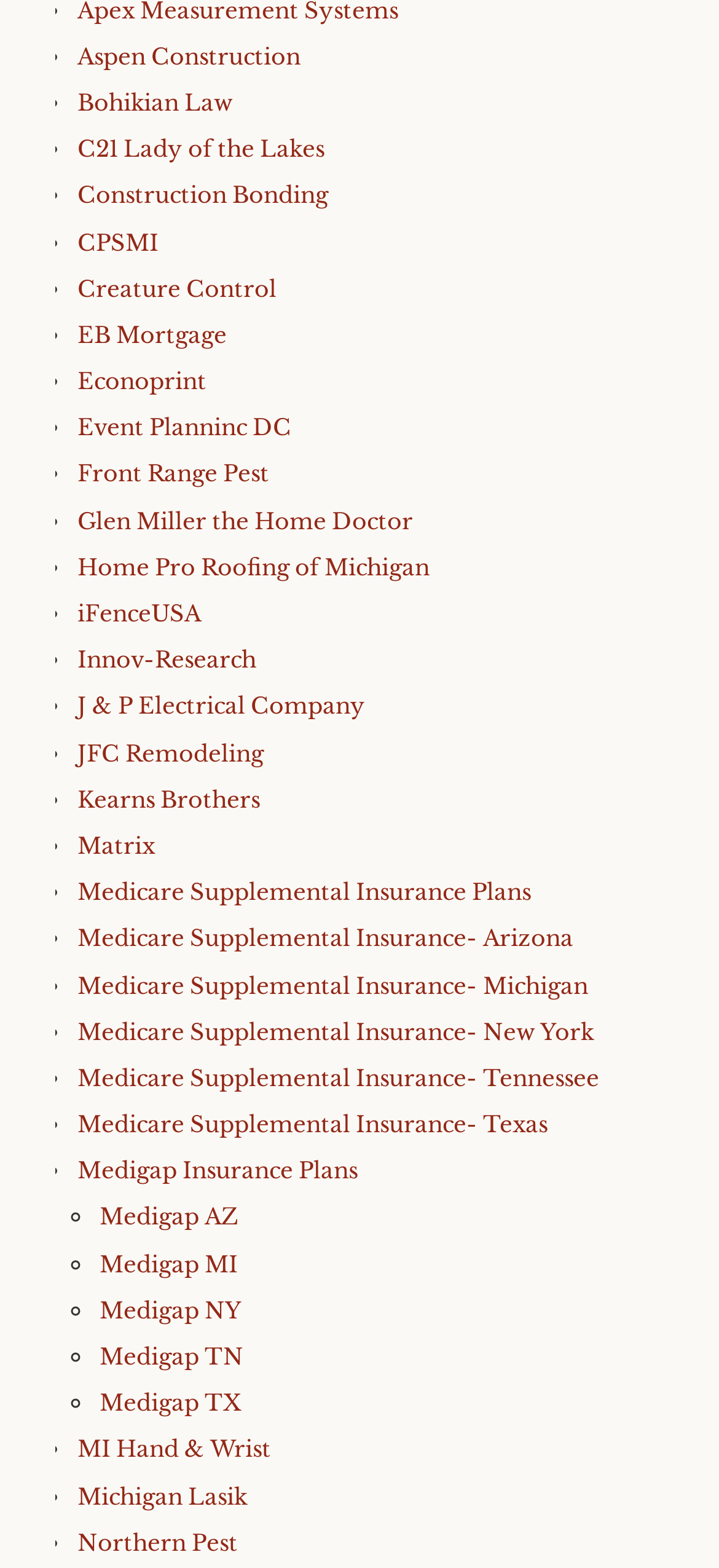Please give a succinct answer using a single word or phrase:
Are there any list markers on the webpage?

Yes